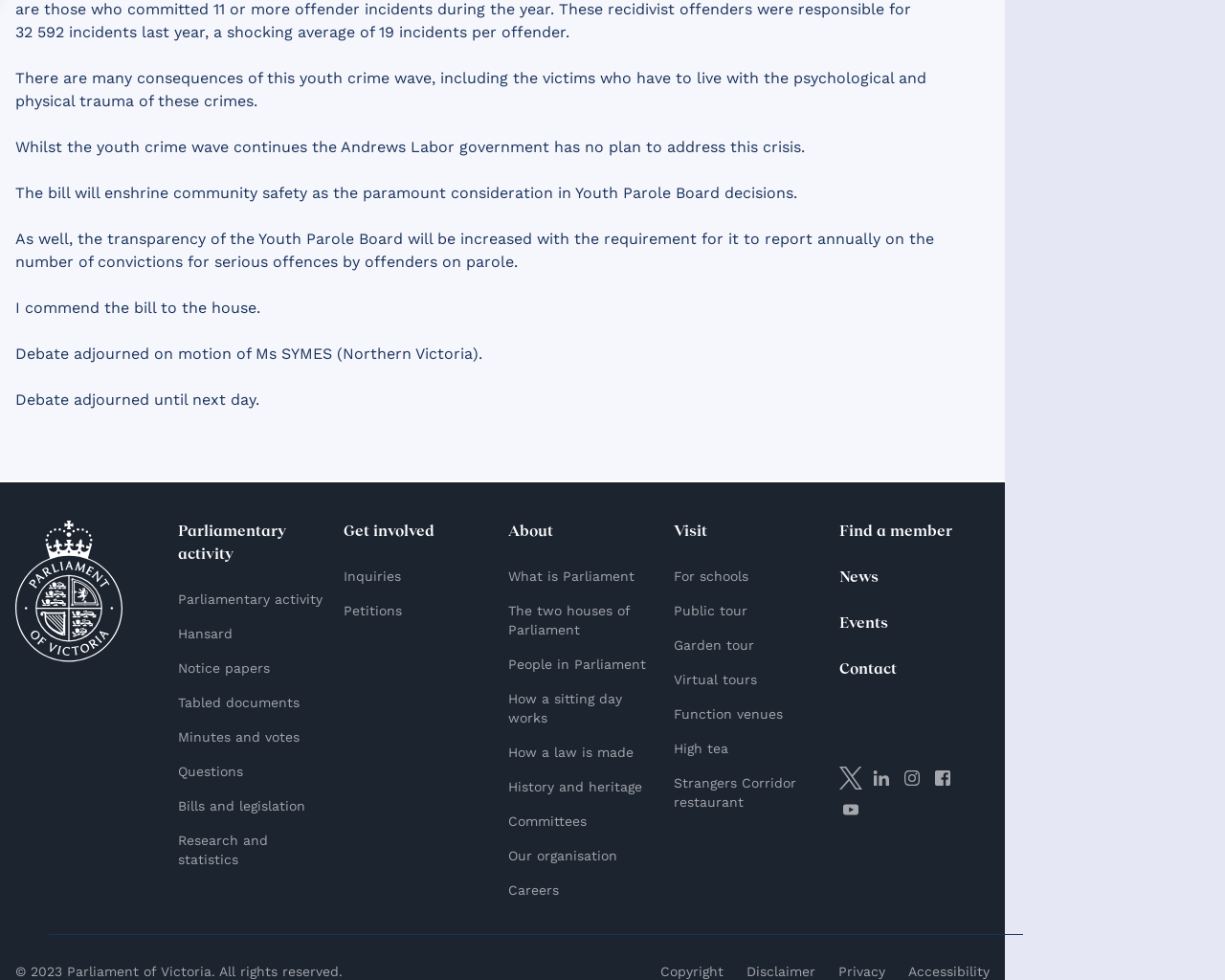Please examine the image and provide a detailed answer to the question: What is the main topic of the webpage?

Based on the content of the webpage, it appears to be related to the Parliament of Victoria, as there are mentions of parliamentary activity, bills, and legislation.